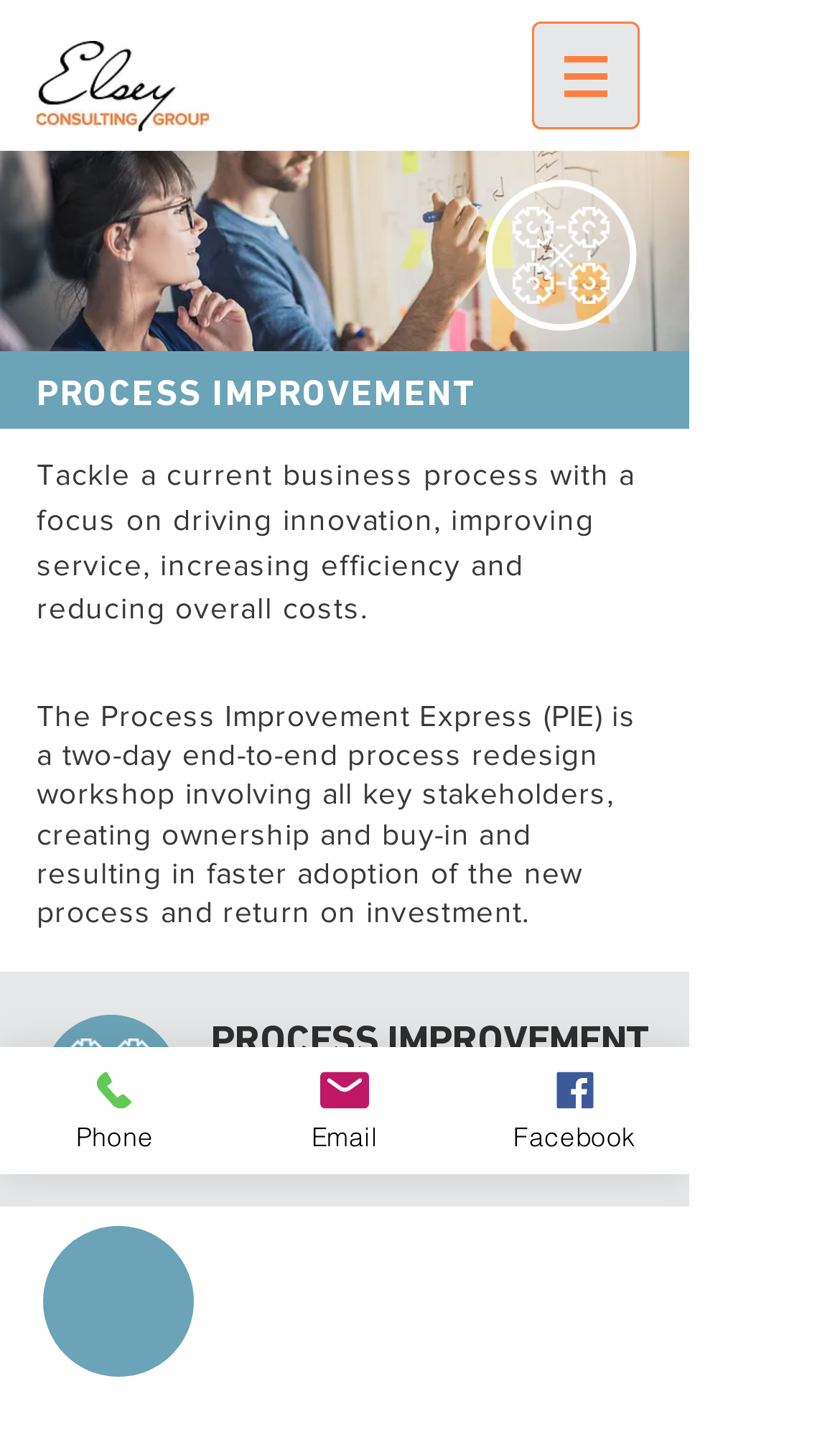Respond with a single word or phrase to the following question:
What is the main topic of this webpage?

Process Improvement